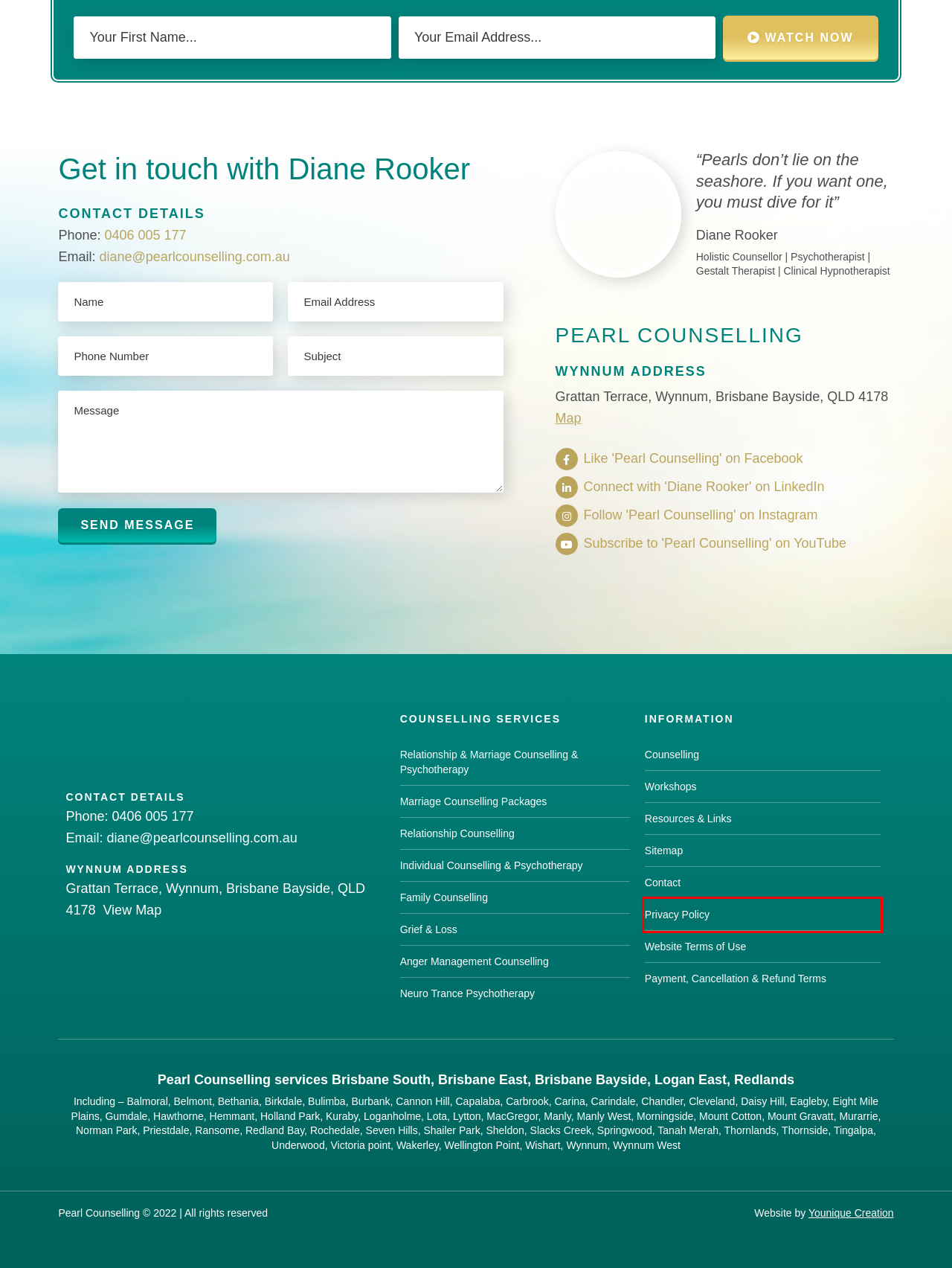Review the screenshot of a webpage that includes a red bounding box. Choose the webpage description that best matches the new webpage displayed after clicking the element within the bounding box. Here are the candidates:
A. Relationship, Marriage Counselling - Brisbane Bayside, Redlands
B. Neuro Trance Psychotherapy Brisbane | EMI Pyschotherapy
C. Grief & Loss Counselling - Brisbane, Capalaba & Thornlands
D. Couple Counselling Package Cost: Brisbane Bayside, Redlands
E. Counselling Resources, Emergency Links, Meditations & Books
F. World Mental Health Day - 10 October 2018
G. Privacy Policy | How We Protect Your Privacy | Pearl Counselling
H. Pearl Counselling Sitemap - Capalaba & Thornlands Counselling

G